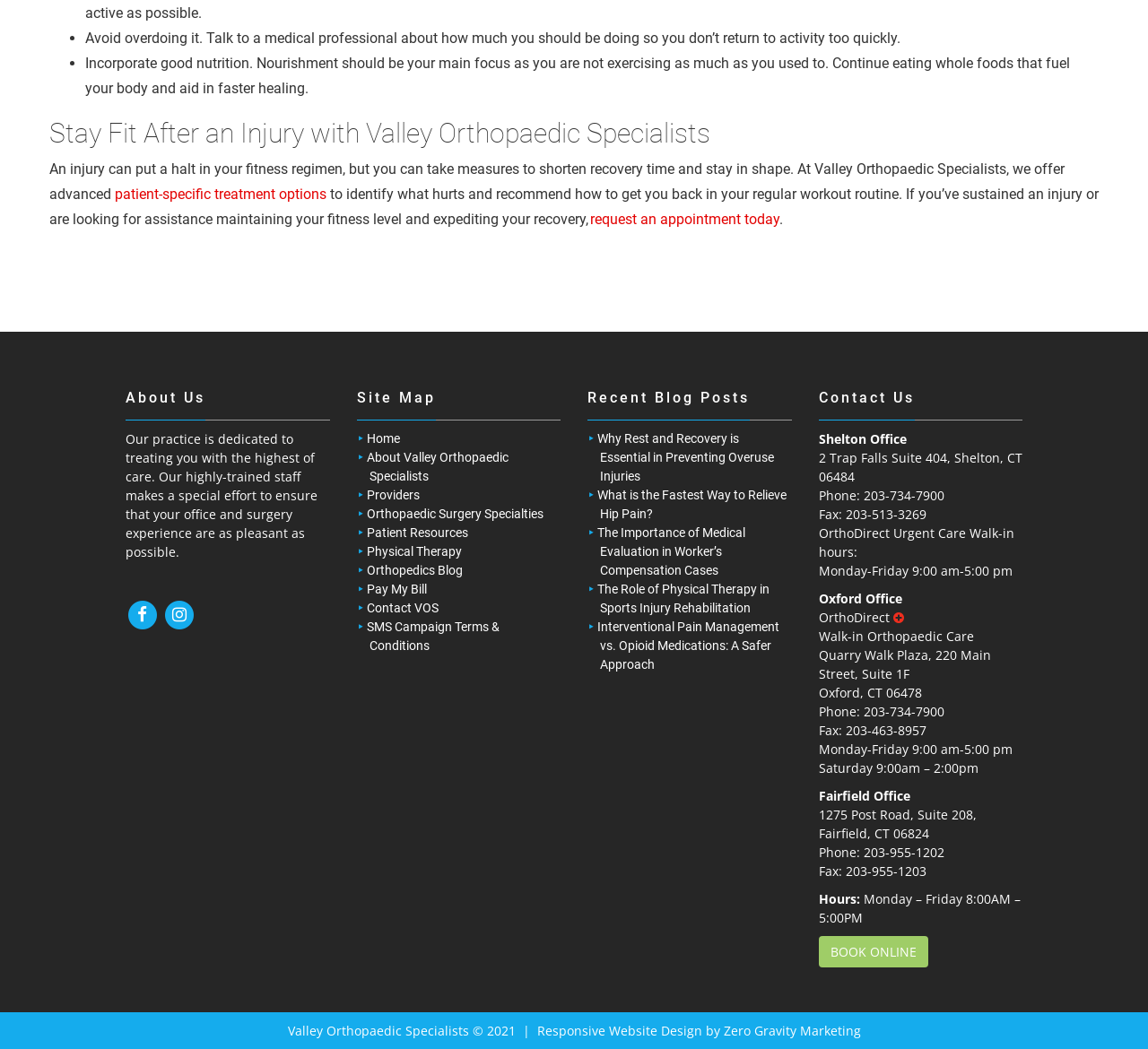What is OrthoDirect?
Please answer the question as detailed as possible.

OrthoDirect is mentioned as Orthopaedic Urgent Care in Connecticut, and it has walk-in hours and multiple locations. It appears to be a service offered by Valley Orthopaedic Specialists for urgent orthopaedic care.